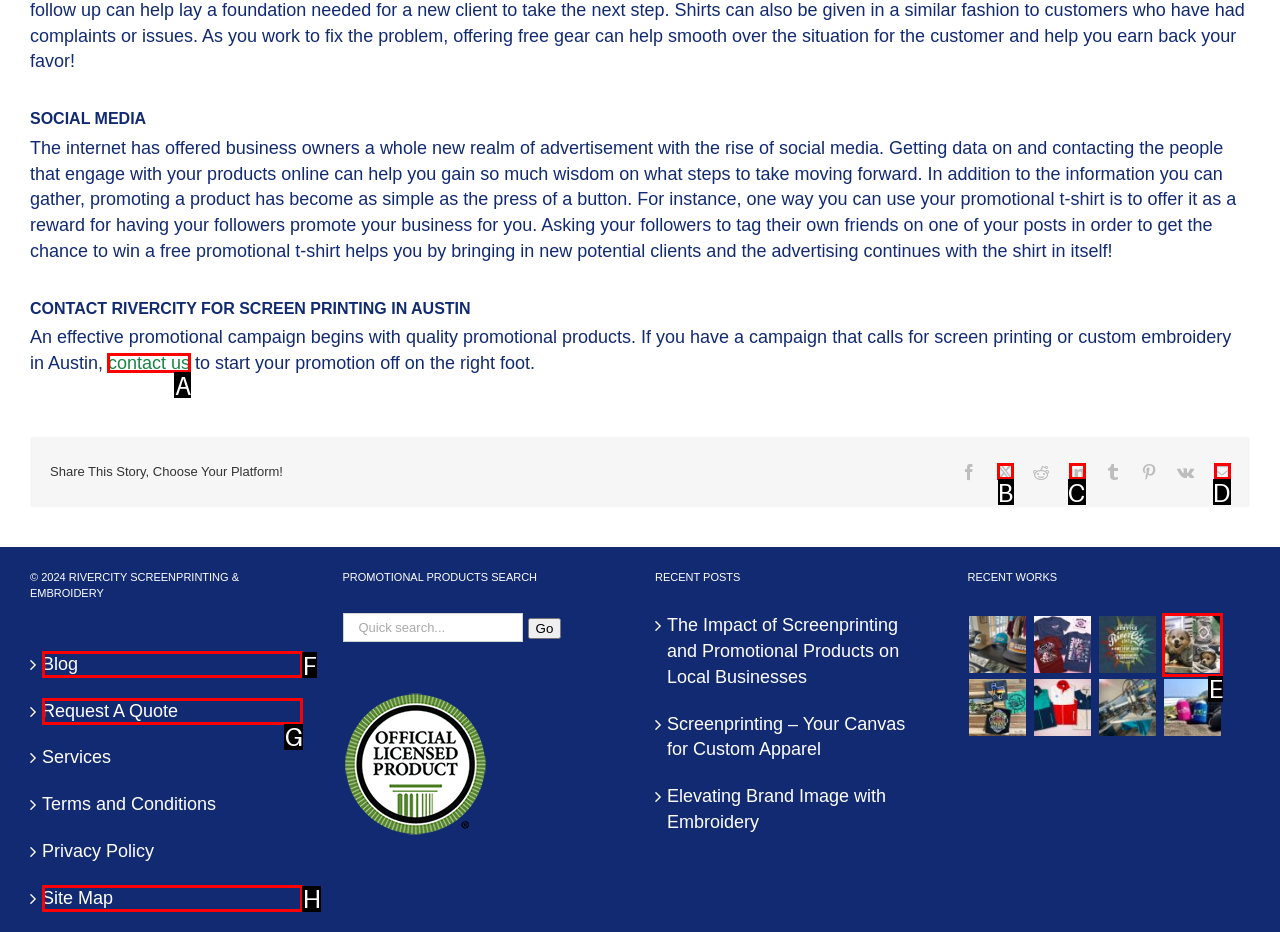Tell me which one HTML element you should click to complete the following task: Contact RiverCity for screen printing in Austin
Answer with the option's letter from the given choices directly.

A